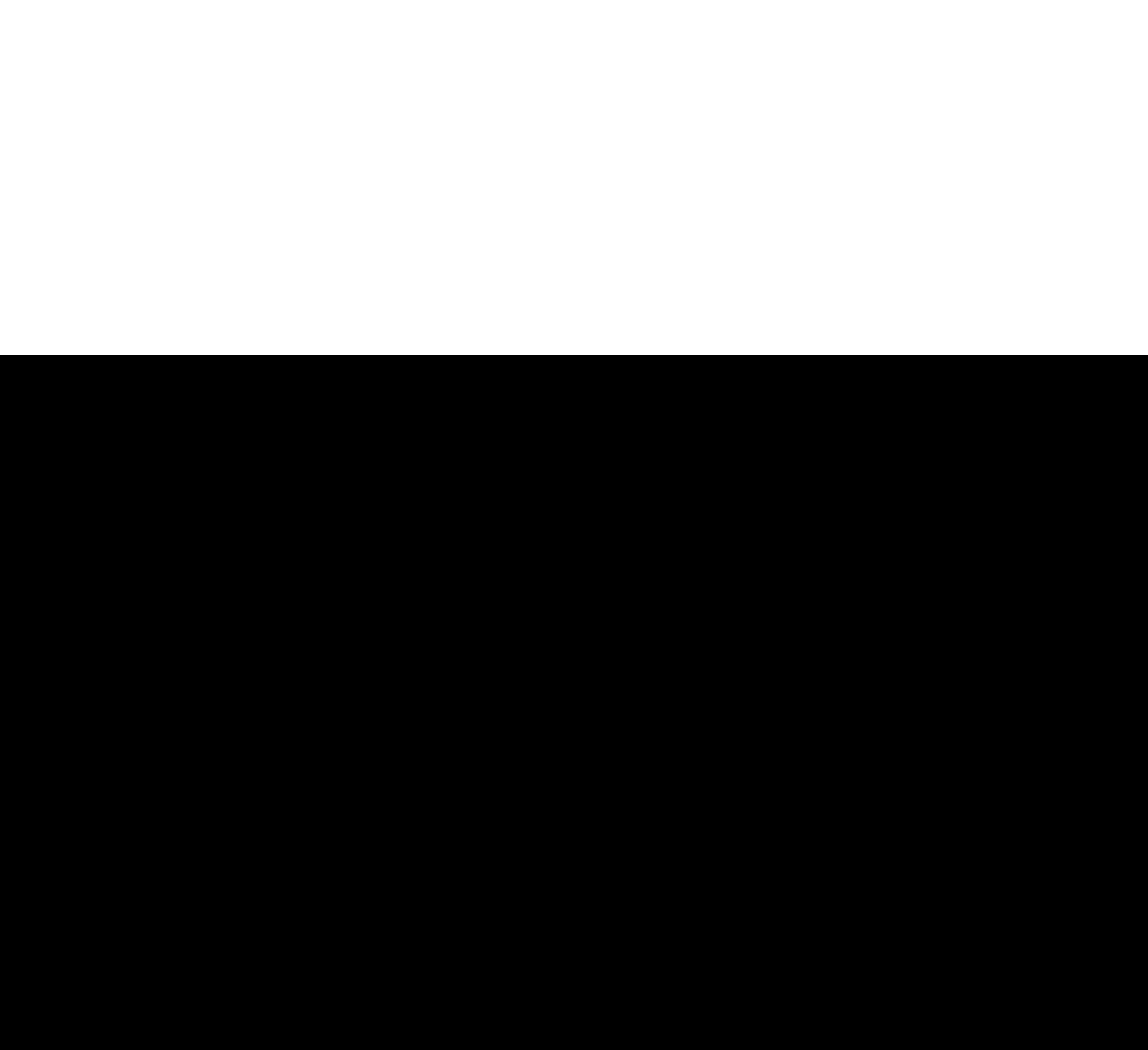Find the bounding box coordinates of the area that needs to be clicked in order to achieve the following instruction: "visit Instagram". The coordinates should be specified as four float numbers between 0 and 1, i.e., [left, top, right, bottom].

[0.264, 0.207, 0.291, 0.236]